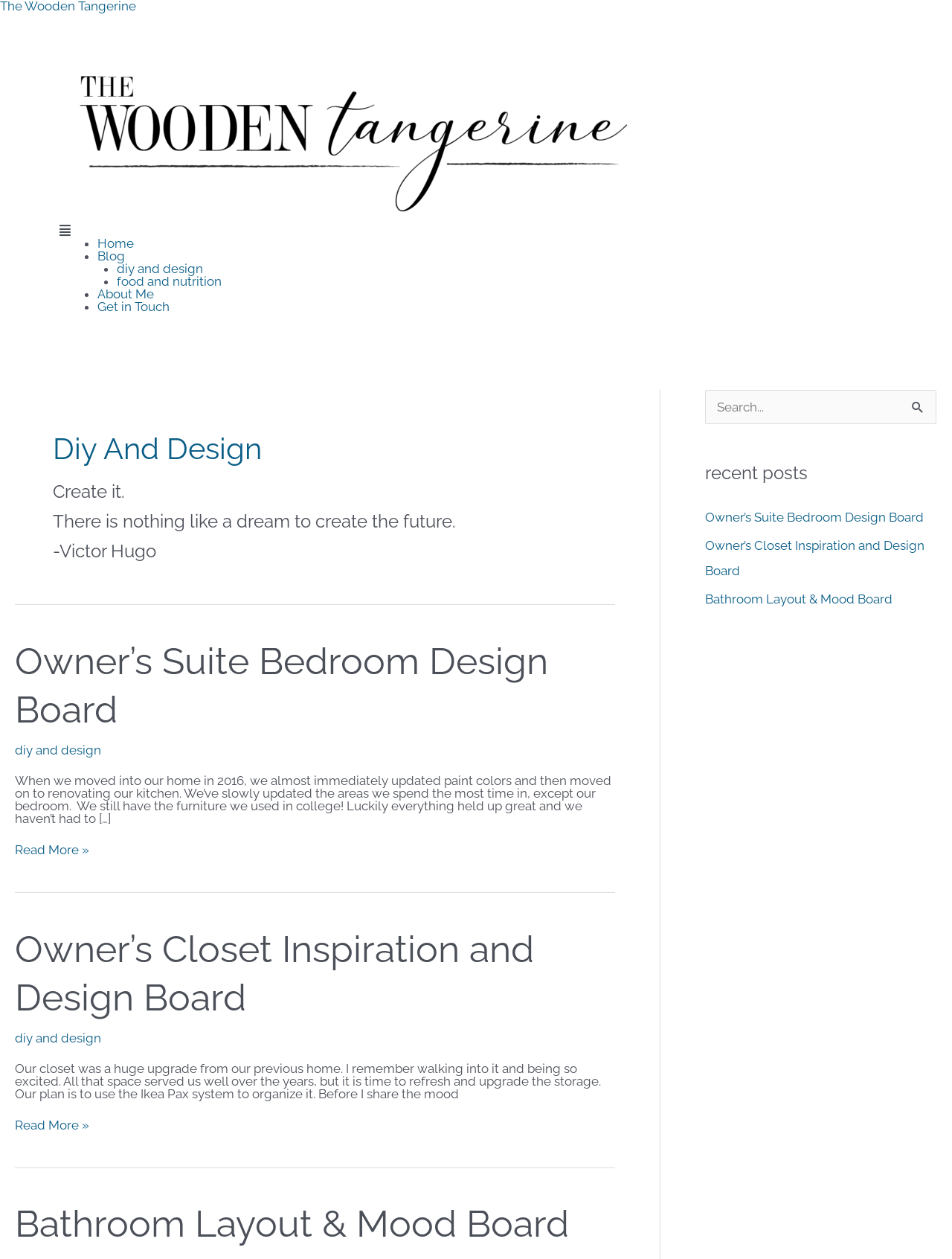Generate a detailed explanation of the webpage's features and information.

The webpage is titled "Diy and Design Archives – The Wooden Tangerine" and features a header logo on the top left corner. Below the logo, there is a menu button on the top right corner. The menu is divided into sections, each marked by a bullet point, and includes links to "Home", "Blog", "diy and design", "food and nutrition", "About Me", and "Get in Touch".

Below the menu, there is a heading that reads "Diy And Design" in a prominent font. Underneath, there is a quote by Victor Hugo that says "Create it. There is nothing like a dream to create the future." 

The main content of the webpage is divided into three sections, each featuring a heading, a brief description, and a "Read More" link. The first section is titled "Owner’s Suite Bedroom Design Board" and describes the author's plan to renovate their bedroom. The second section is titled "Owner’s Closet Inspiration and Design Board" and discusses the author's plan to organize their closet using the Ikea Pax system. The third section is titled "Bathroom Layout & Mood Board" and appears to be a design plan for a bathroom renovation.

On the right side of the webpage, there is a search bar with a button that says "Search". Below the search bar, there is a section titled "Recent Posts" that lists links to the three sections mentioned above.

There are no images on the page, but there are several links and buttons that allow users to navigate the content.